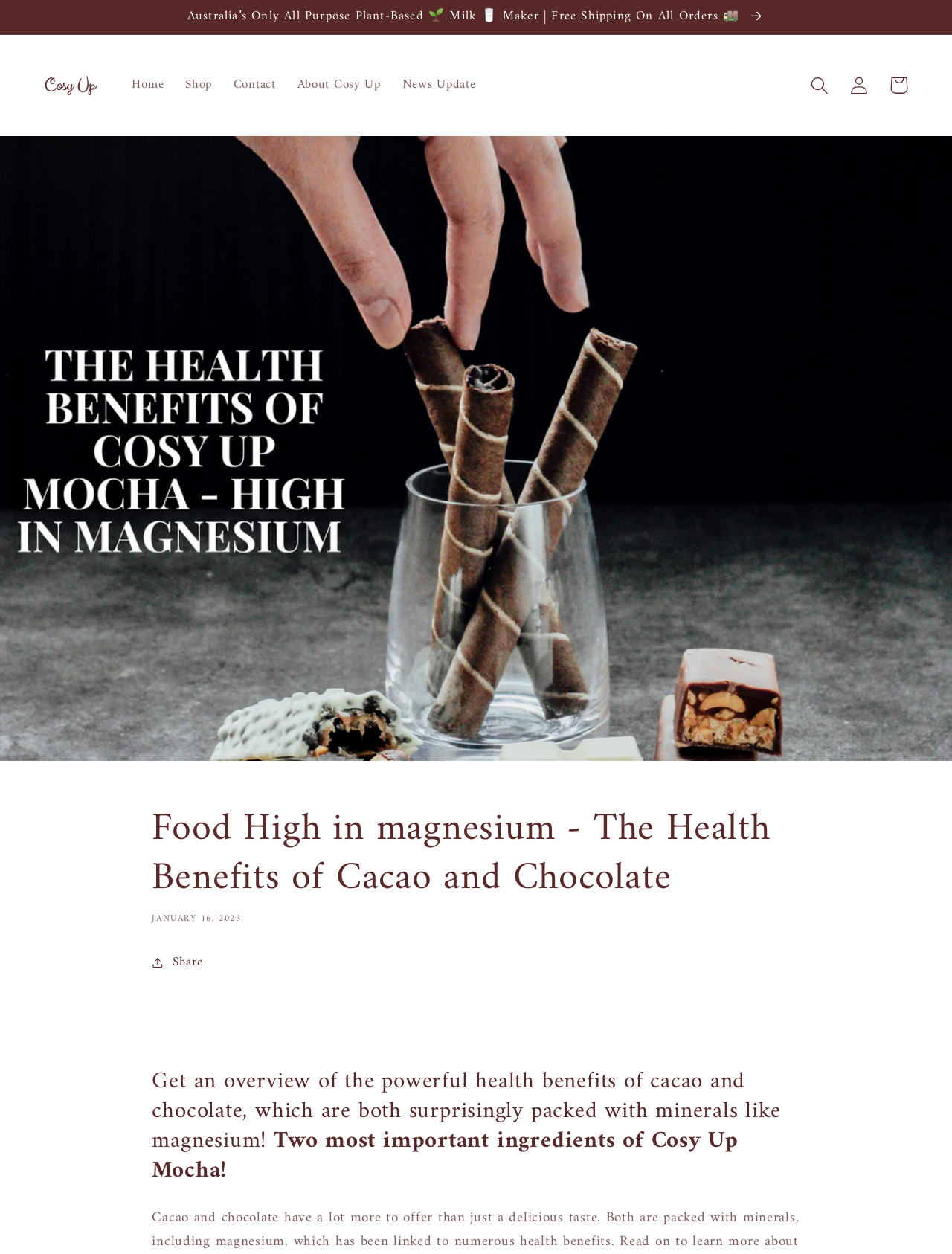Describe all the key features and sections of the webpage thoroughly.

The webpage is about the health benefits of cacao and chocolate, specifically highlighting their high magnesium content. At the top of the page, there is an announcement section with a link to "Australia's Only All Purpose Plant-Based Milk Maker" and a "Cosy Up" logo. Below this, there is a navigation menu with links to "Home", "Shop", "Contact", "About Cosy Up", and "News Update".

To the right of the navigation menu, there is a search button and links to "Log in" and "Cart". Below the navigation menu, there is a large image related to the health benefits of cacao and chocolate. Above the image, there is a header section with a heading that matches the title of the webpage, along with a timestamp indicating the article was published on January 16, 2023.

Below the header, there is a share button and a brief introduction to the article, which summarizes the health benefits of cacao and chocolate. The introduction mentions that these ingredients are packed with minerals like magnesium and are important components of Cosy Up Mocha.